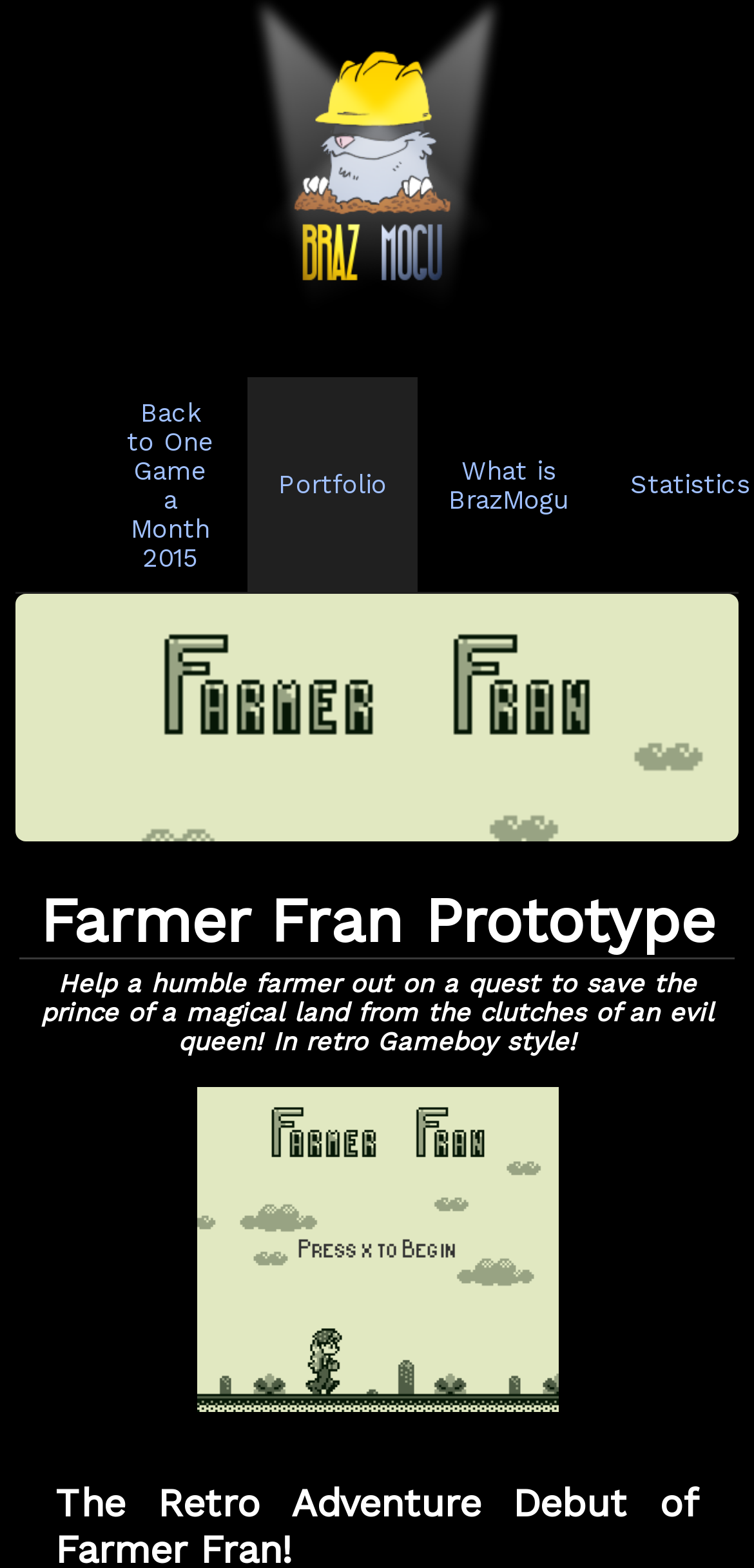What is the purpose of the webpage?
Provide a detailed and well-explained answer to the question.

The webpage appears to be dedicated to showcasing a game, 'Farmer Fran Prototype', with a prominent image, headings, and links to related pages, suggesting its primary purpose is to promote or provide information about the game.